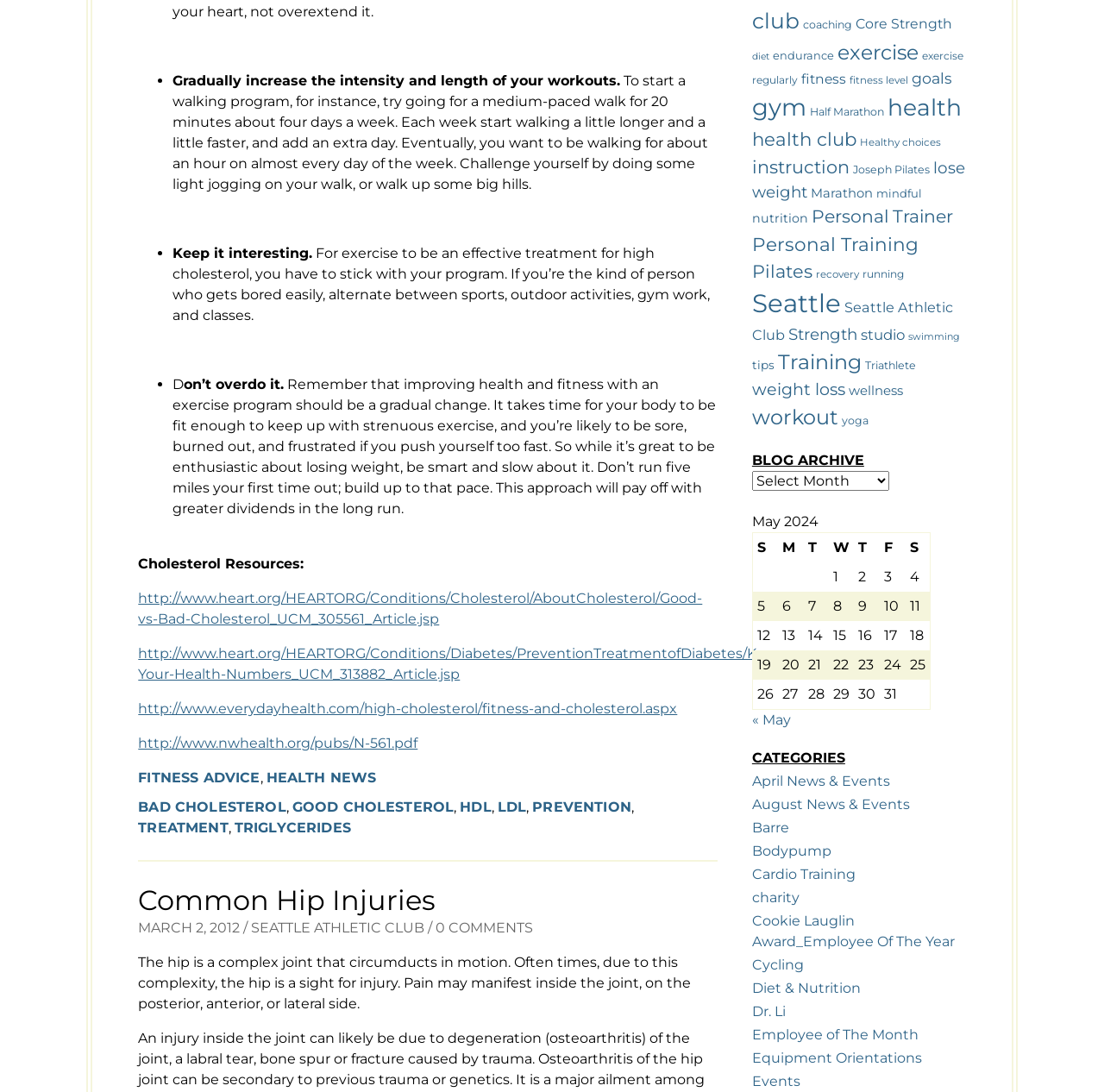Determine the bounding box coordinates of the area to click in order to meet this instruction: "Visit 'FITNESS ADVICE'".

[0.125, 0.705, 0.236, 0.72]